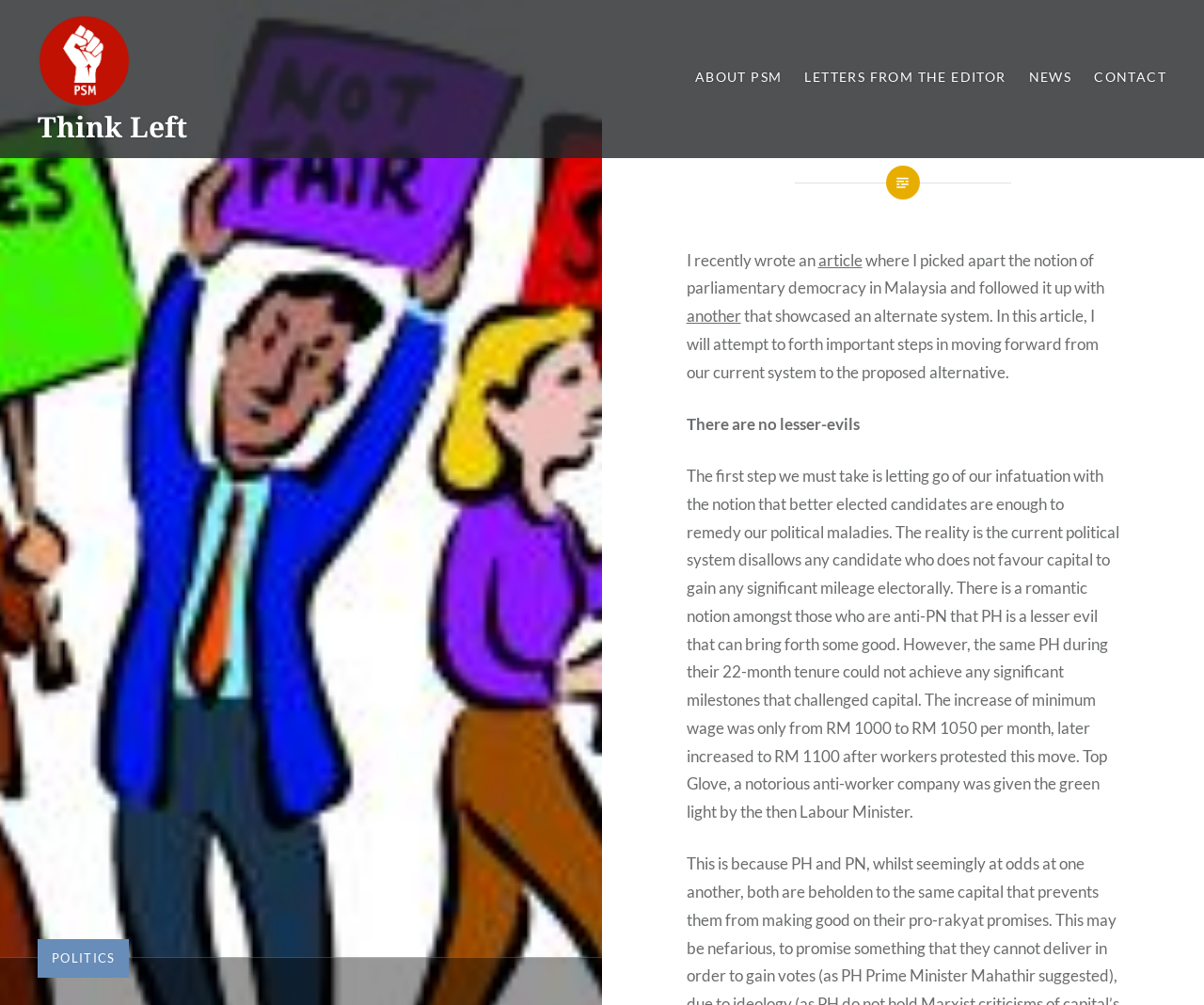What is the tone of the article?
Using the visual information, answer the question in a single word or phrase.

Critical